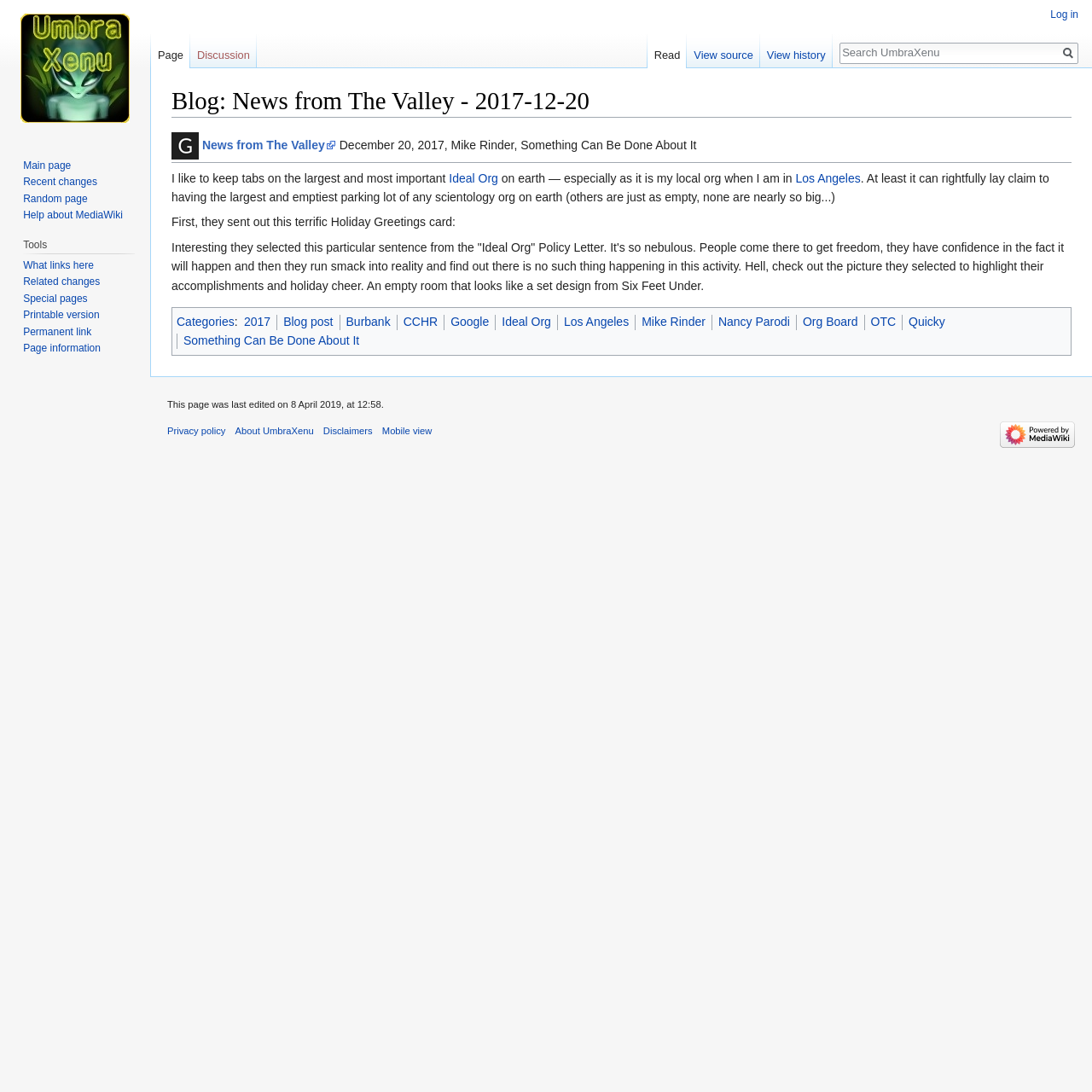Specify the bounding box coordinates of the element's region that should be clicked to achieve the following instruction: "Visit the main page". The bounding box coordinates consist of four float numbers between 0 and 1, in the format [left, top, right, bottom].

[0.006, 0.0, 0.131, 0.125]